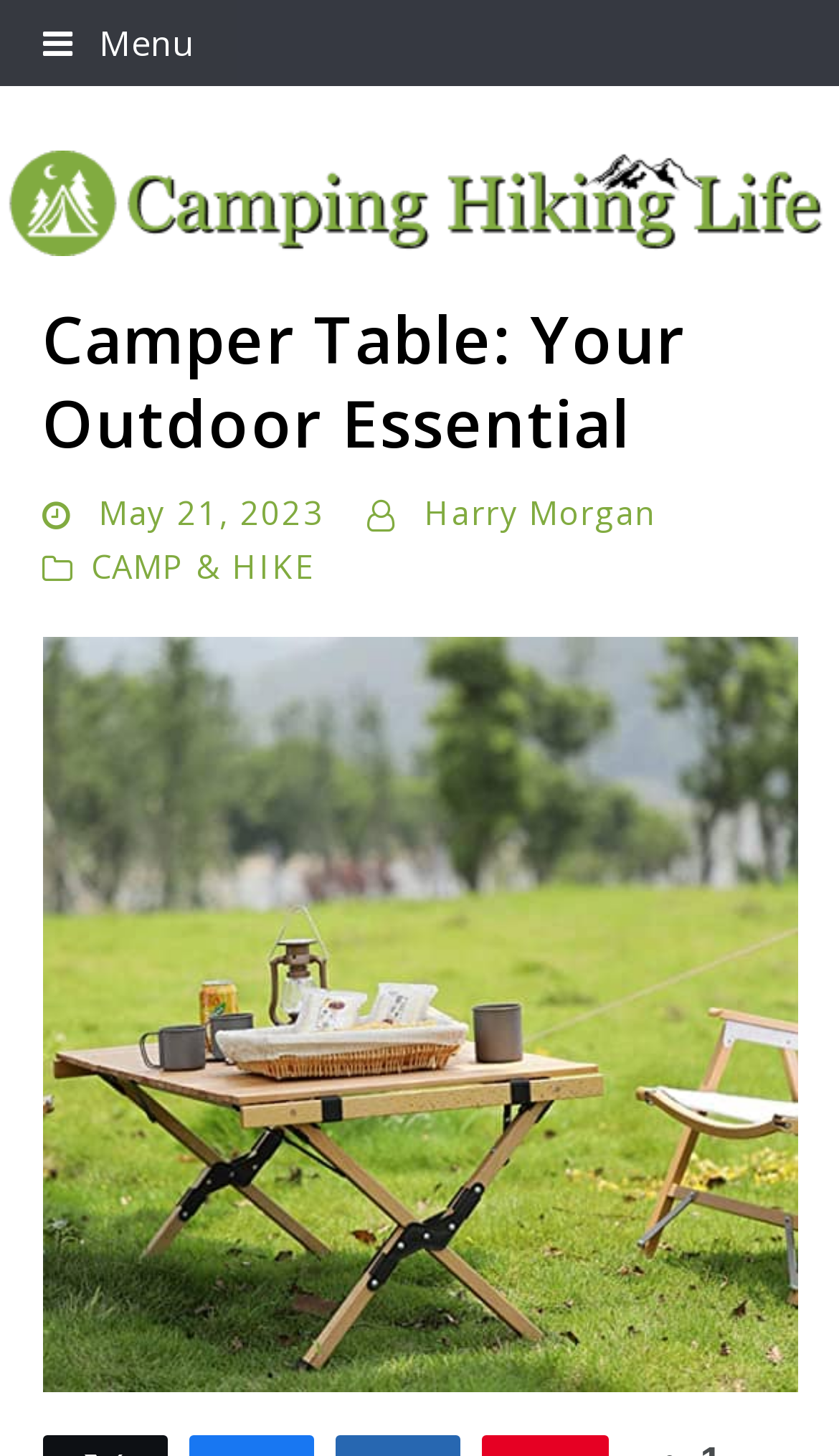Provide a brief response to the question below using a single word or phrase: 
What is the purpose of the button with the menu icon?

To open the menu